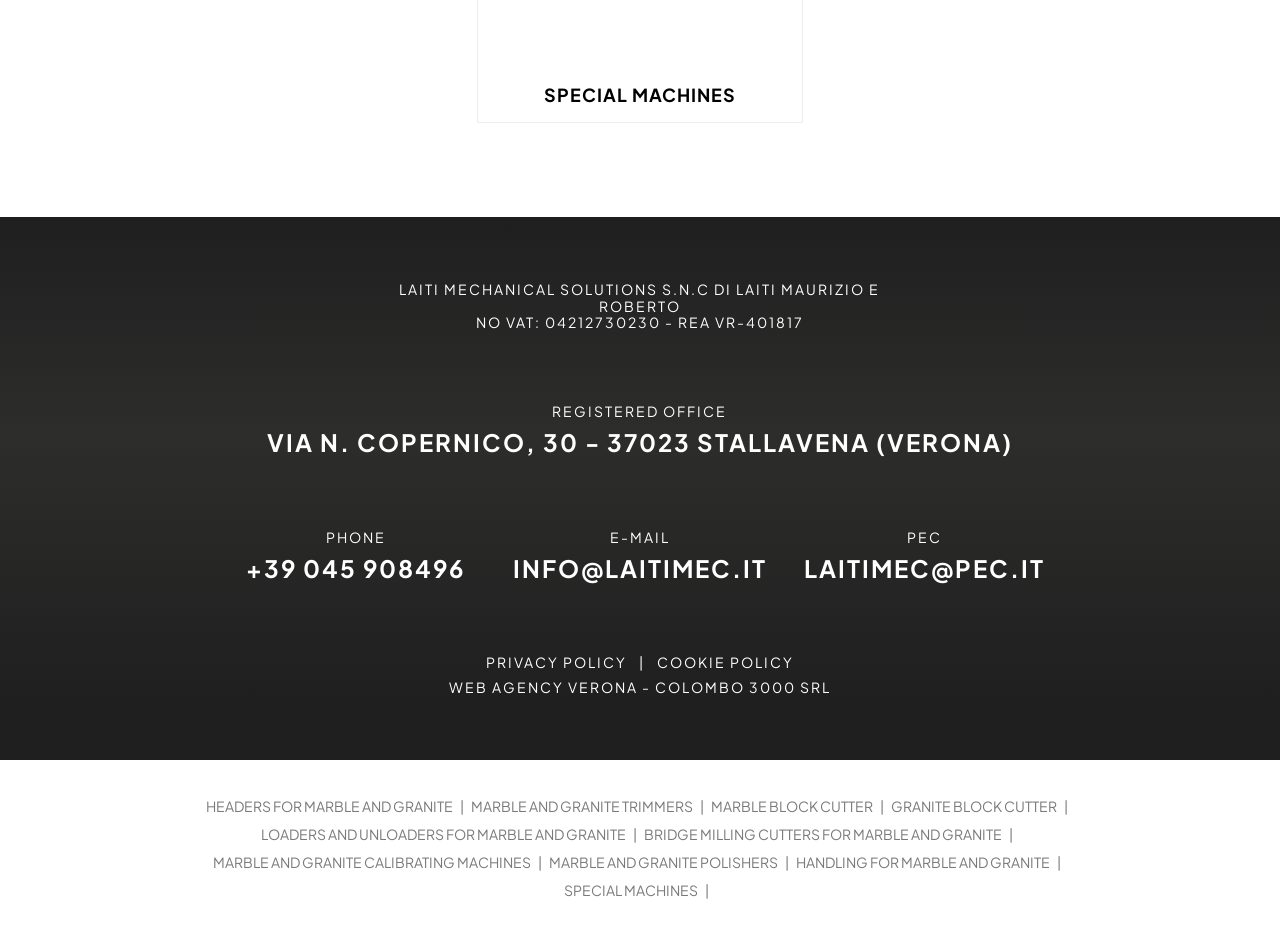What type of machines does the company provide?
With the help of the image, please provide a detailed response to the question.

The company provides various machines for marble and granite, such as headers, trimmers, block cutters, loaders, and polishers, which can be found in the links at the bottom of the webpage.